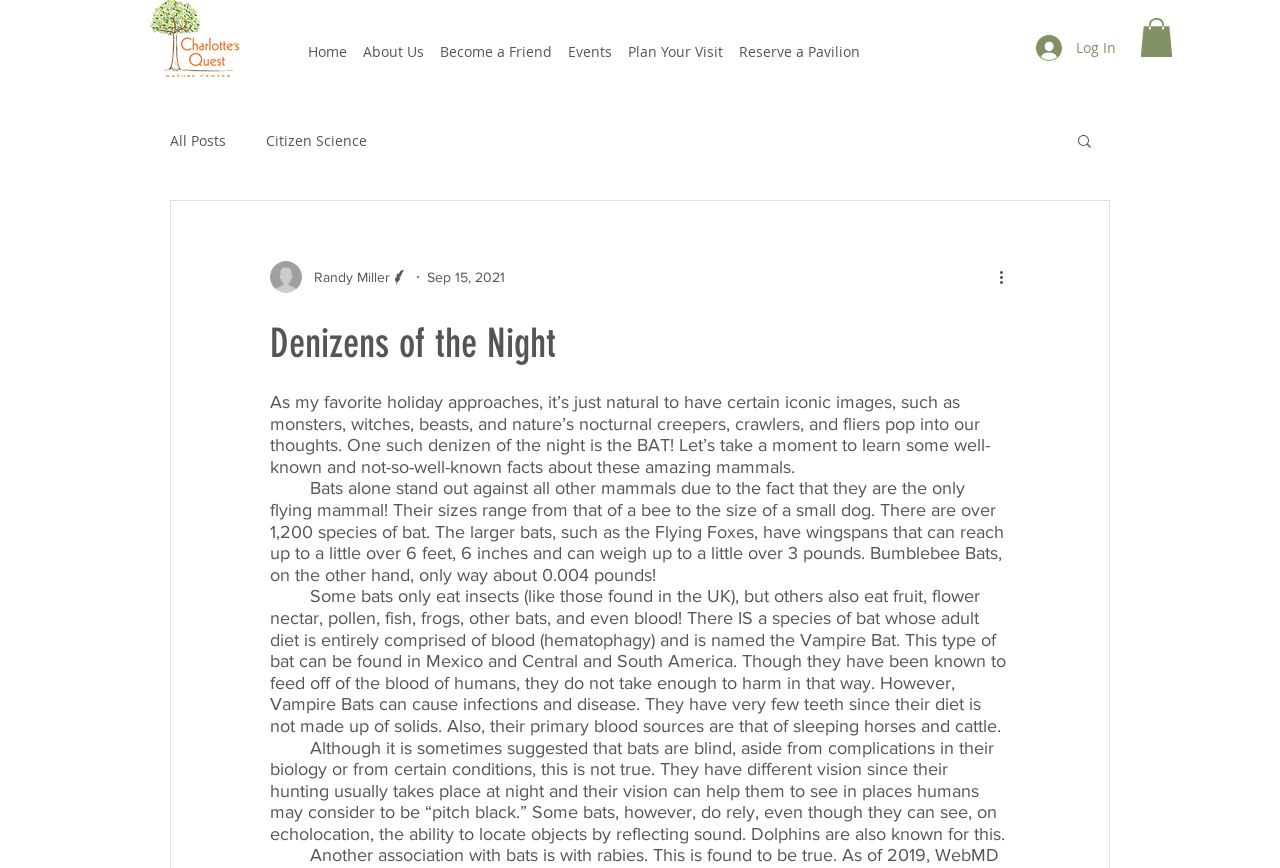Determine the bounding box for the HTML element described here: "All Posts". The coordinates should be given as [left, top, right, bottom] with each number being a float between 0 and 1.

[0.133, 0.15, 0.177, 0.172]